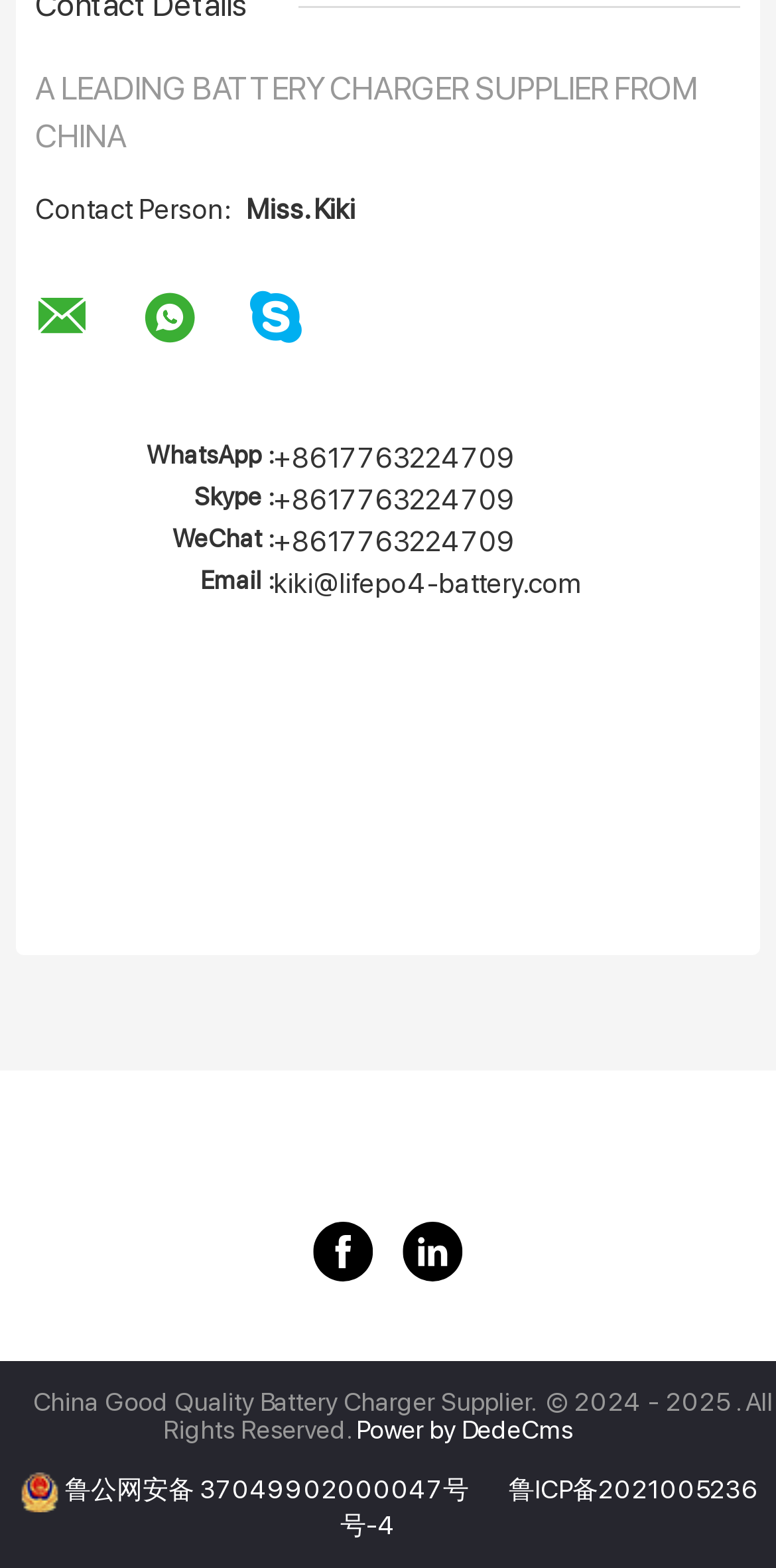Please give a succinct answer to the question in one word or phrase:
What is the email address of the contact person?

kiki@lifepo4-battery.com